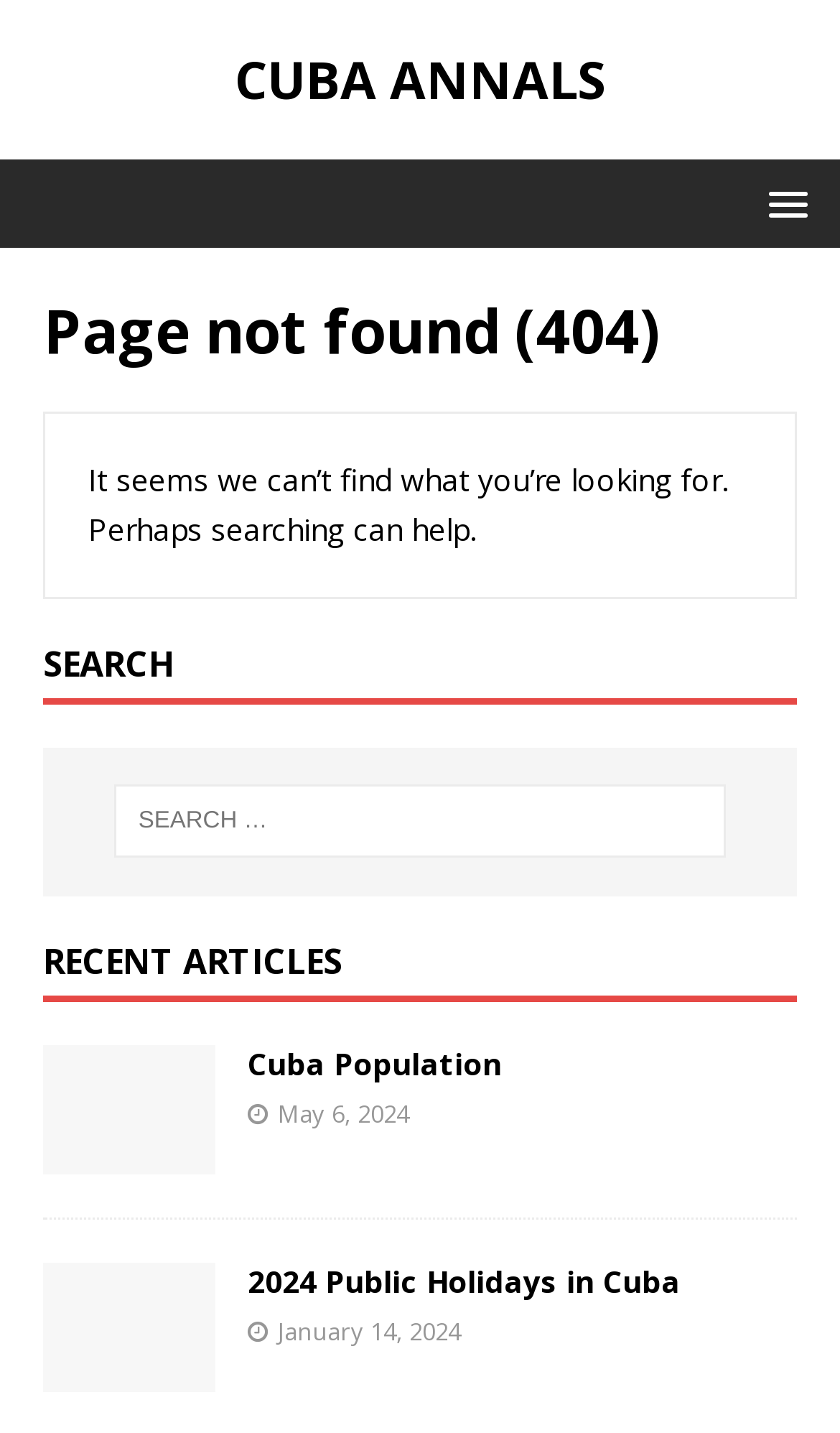How many recent articles are shown?
Carefully analyze the image and provide a thorough answer to the question.

There are two recent articles shown on the webpage, each with a figure and a link, and accompanied by a date.